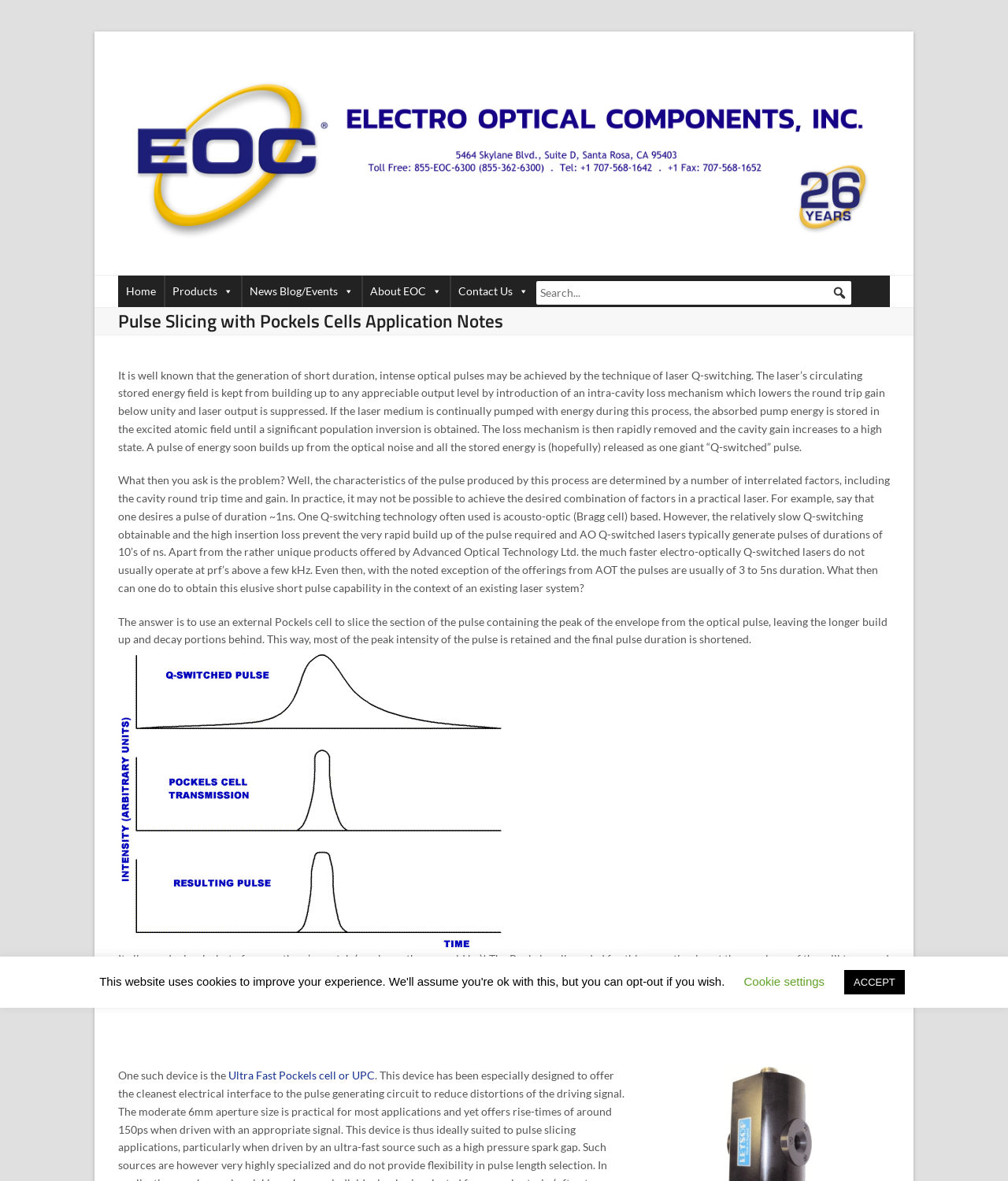Please provide the bounding box coordinates for the element that needs to be clicked to perform the following instruction: "Search for something". The coordinates should be given as four float numbers between 0 and 1, i.e., [left, top, right, bottom].

[0.532, 0.238, 0.845, 0.258]